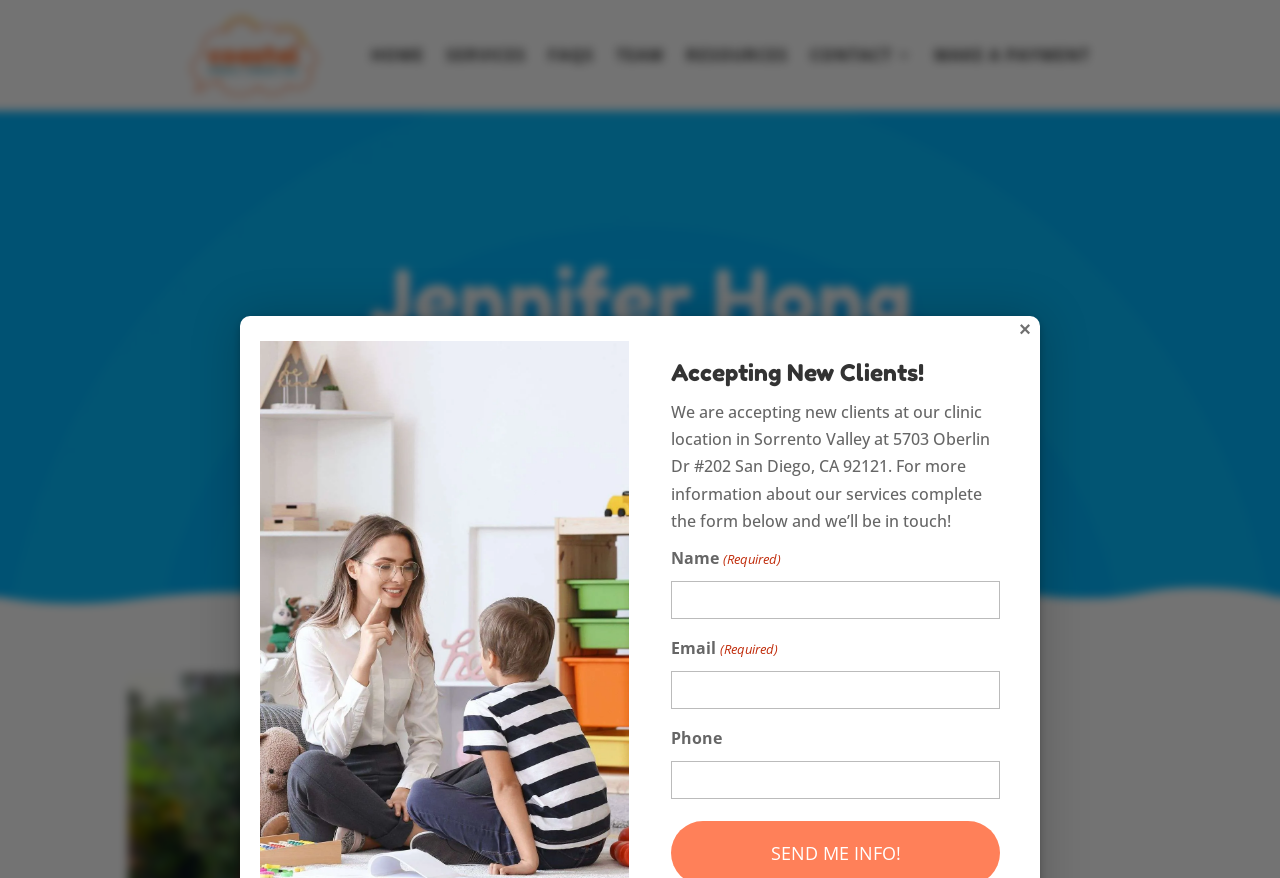Could you provide the bounding box coordinates for the portion of the screen to click to complete this instruction: "Click CONTACT US"?

[0.418, 0.466, 0.57, 0.542]